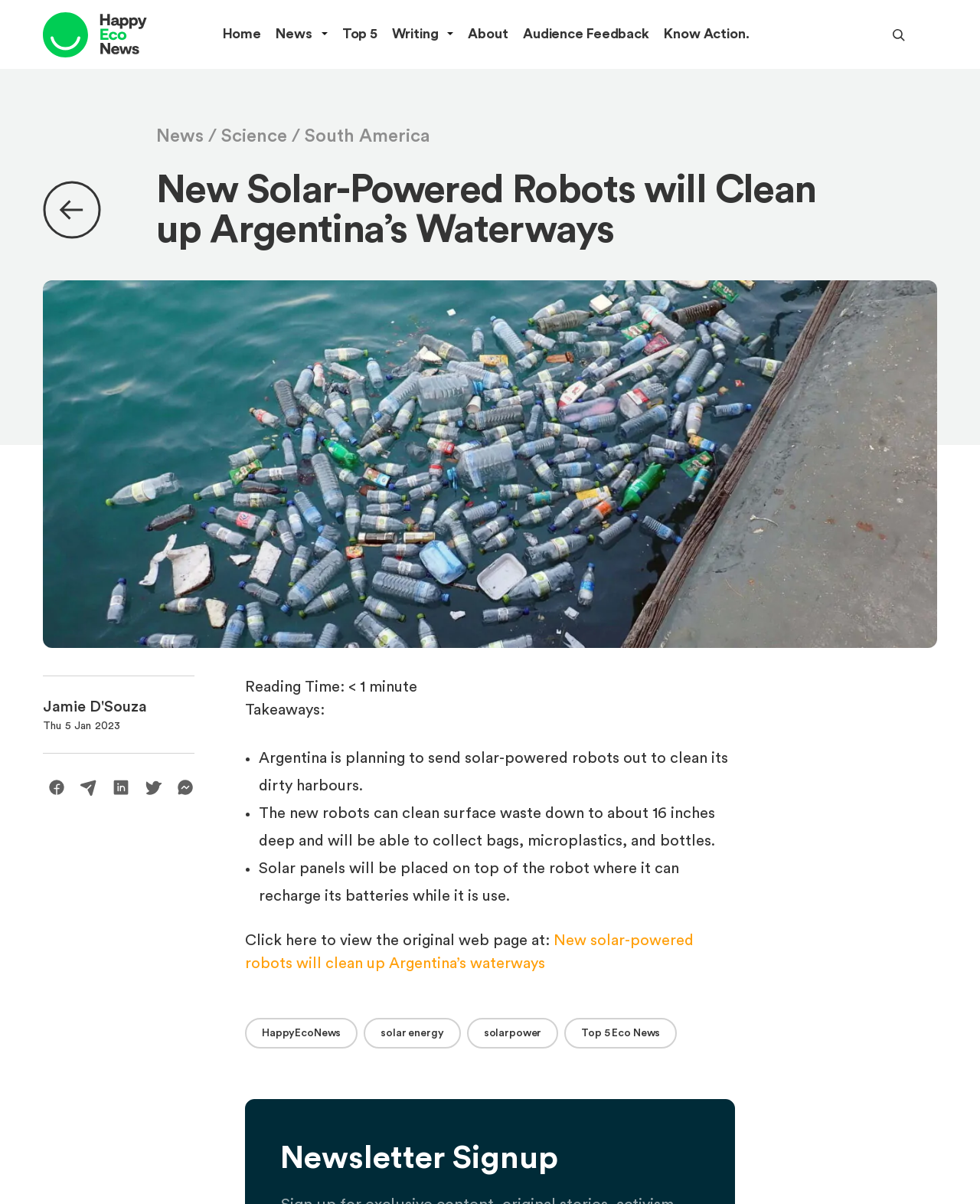Determine the bounding box coordinates of the clickable area required to perform the following instruction: "Sign up for the newsletter". The coordinates should be represented as four float numbers between 0 and 1: [left, top, right, bottom].

[0.286, 0.942, 0.714, 0.982]